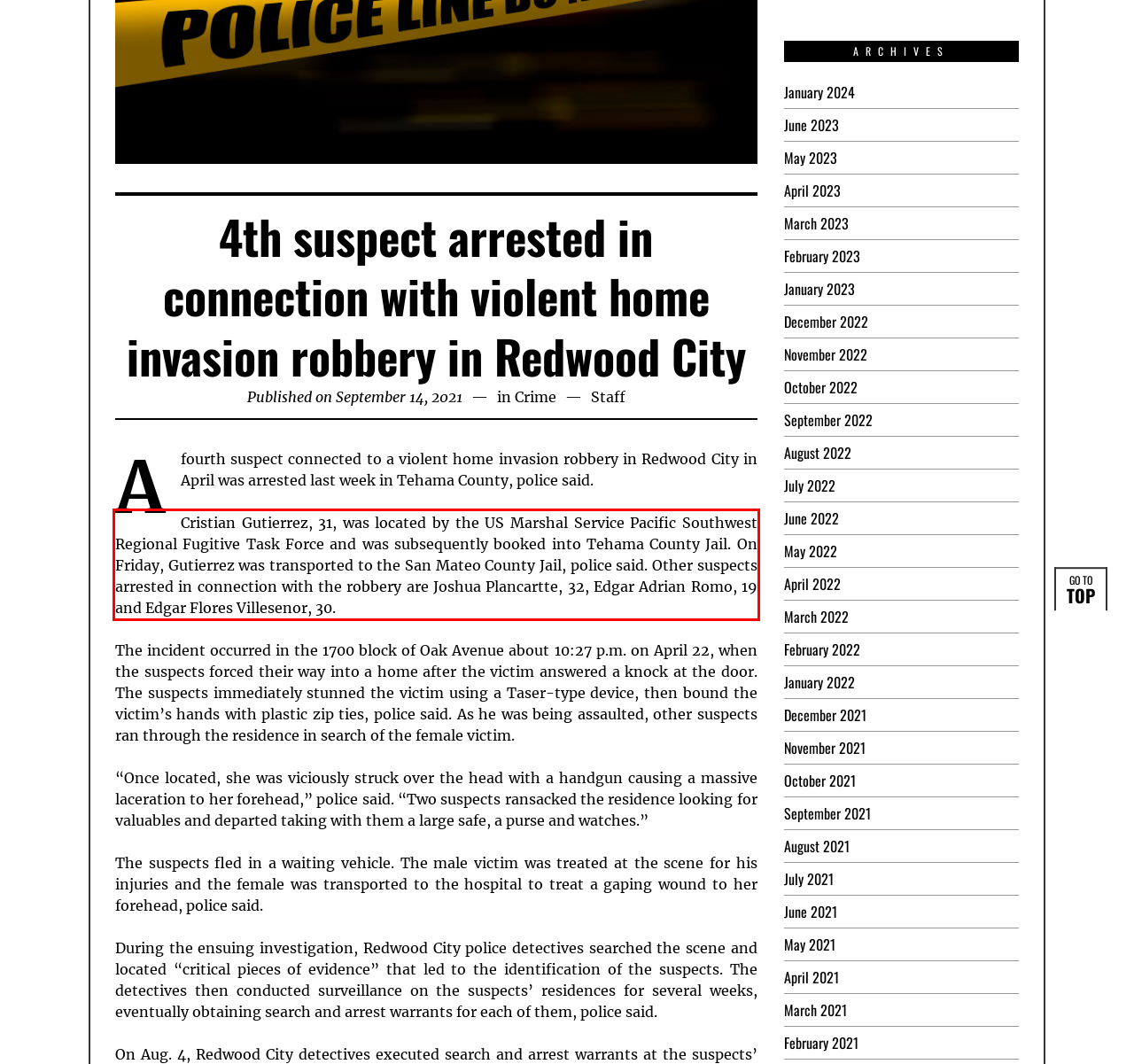Look at the provided screenshot of the webpage and perform OCR on the text within the red bounding box.

Cristian Gutierrez, 31, was located by the US Marshal Service Pacific Southwest Regional Fugitive Task Force and was subsequently booked into Tehama County Jail. On Friday, Gutierrez was transported to the San Mateo County Jail, police said. Other suspects arrested in connection with the robbery are Joshua Plancartte, 32, Edgar Adrian Romo, 19 and Edgar Flores Villesenor, 30.